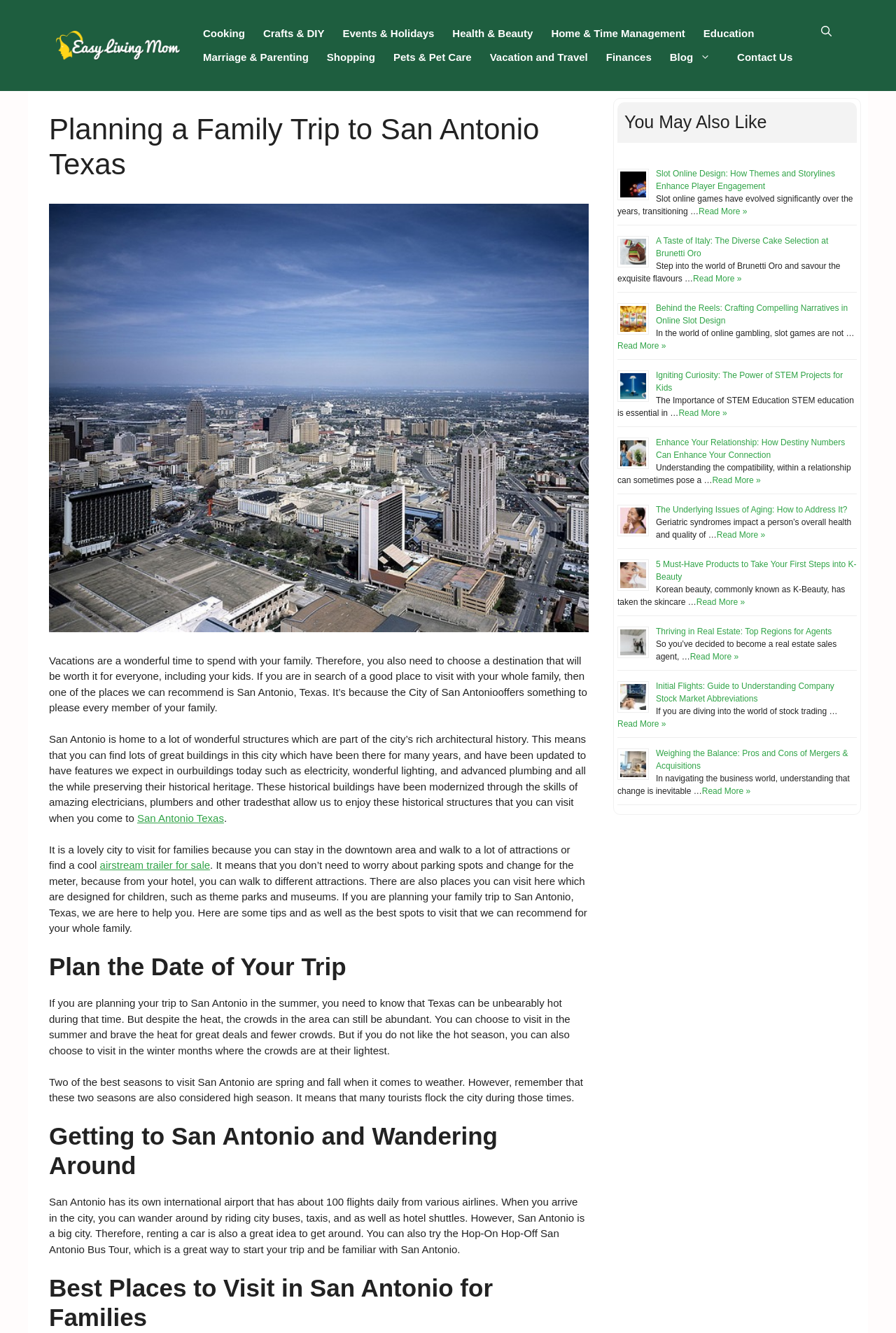Specify the bounding box coordinates of the area to click in order to execute this command: 'Explore 'Slot Online Design: How Themes and Storylines Enhance Player Engagement''. The coordinates should consist of four float numbers ranging from 0 to 1, and should be formatted as [left, top, right, bottom].

[0.689, 0.125, 0.956, 0.144]